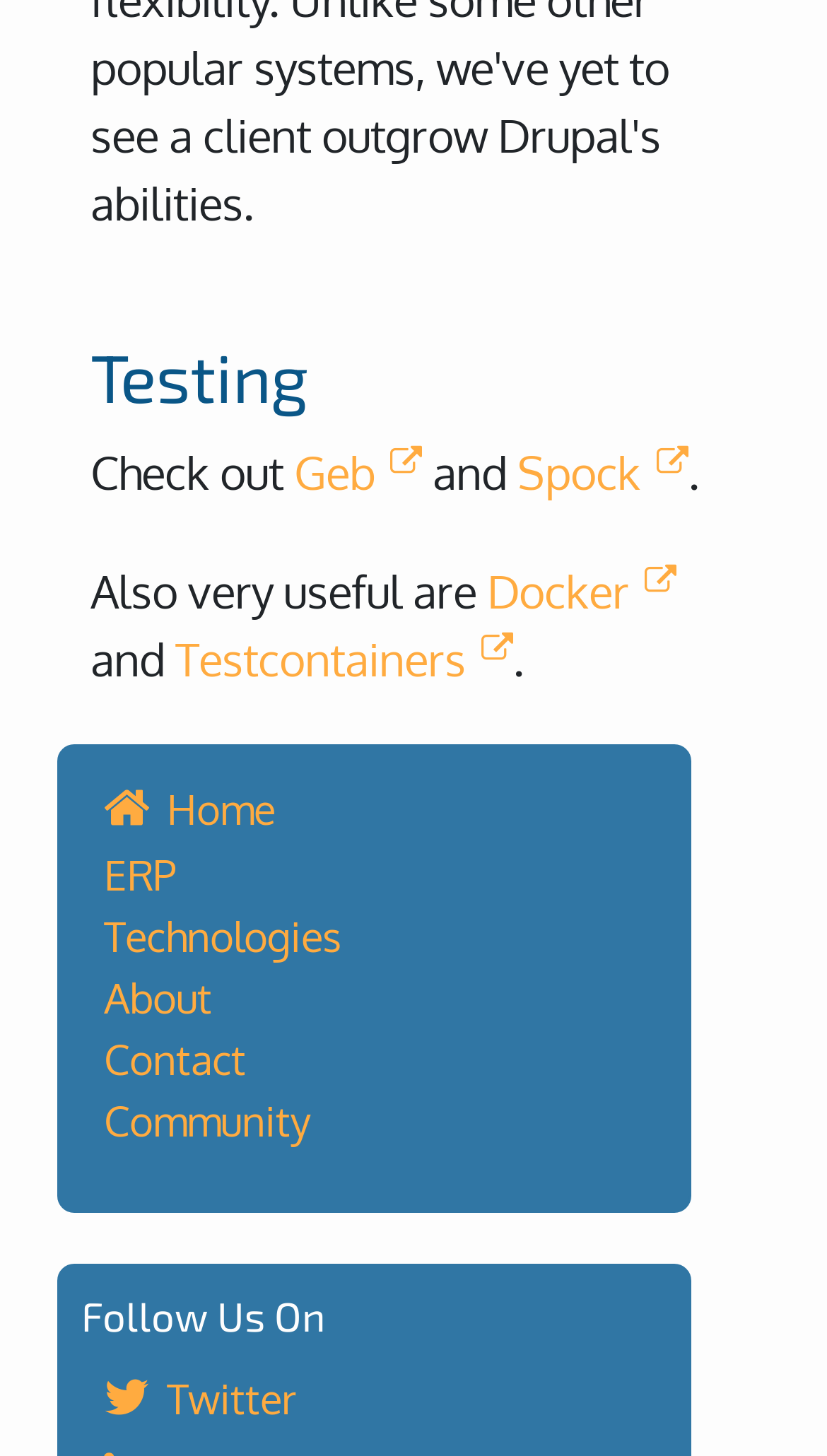Please find the bounding box coordinates of the element that must be clicked to perform the given instruction: "Follow us on Twitter". The coordinates should be four float numbers from 0 to 1, i.e., [left, top, right, bottom].

[0.126, 0.943, 0.358, 0.979]